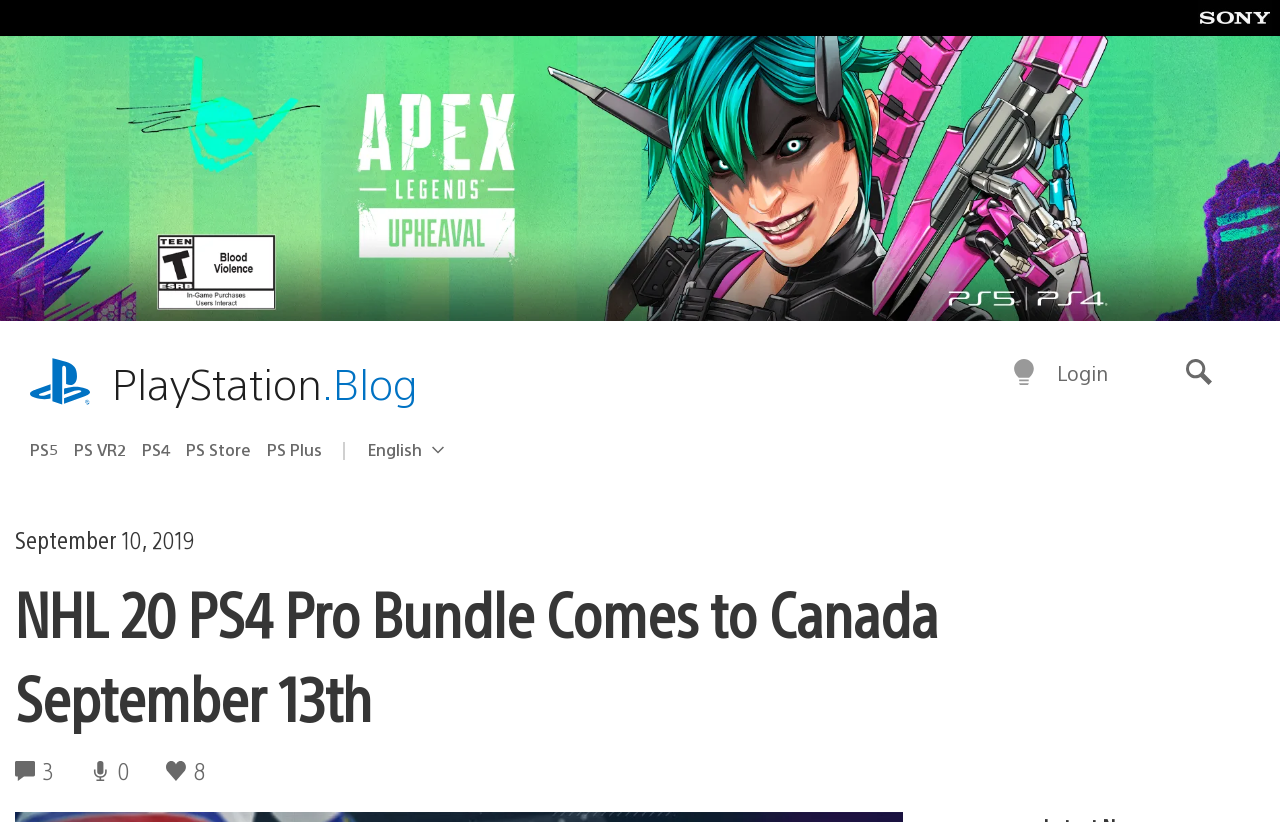Indicate the bounding box coordinates of the element that needs to be clicked to satisfy the following instruction: "Go to PS4 page". The coordinates should be four float numbers between 0 and 1, i.e., [left, top, right, bottom].

[0.111, 0.527, 0.145, 0.568]